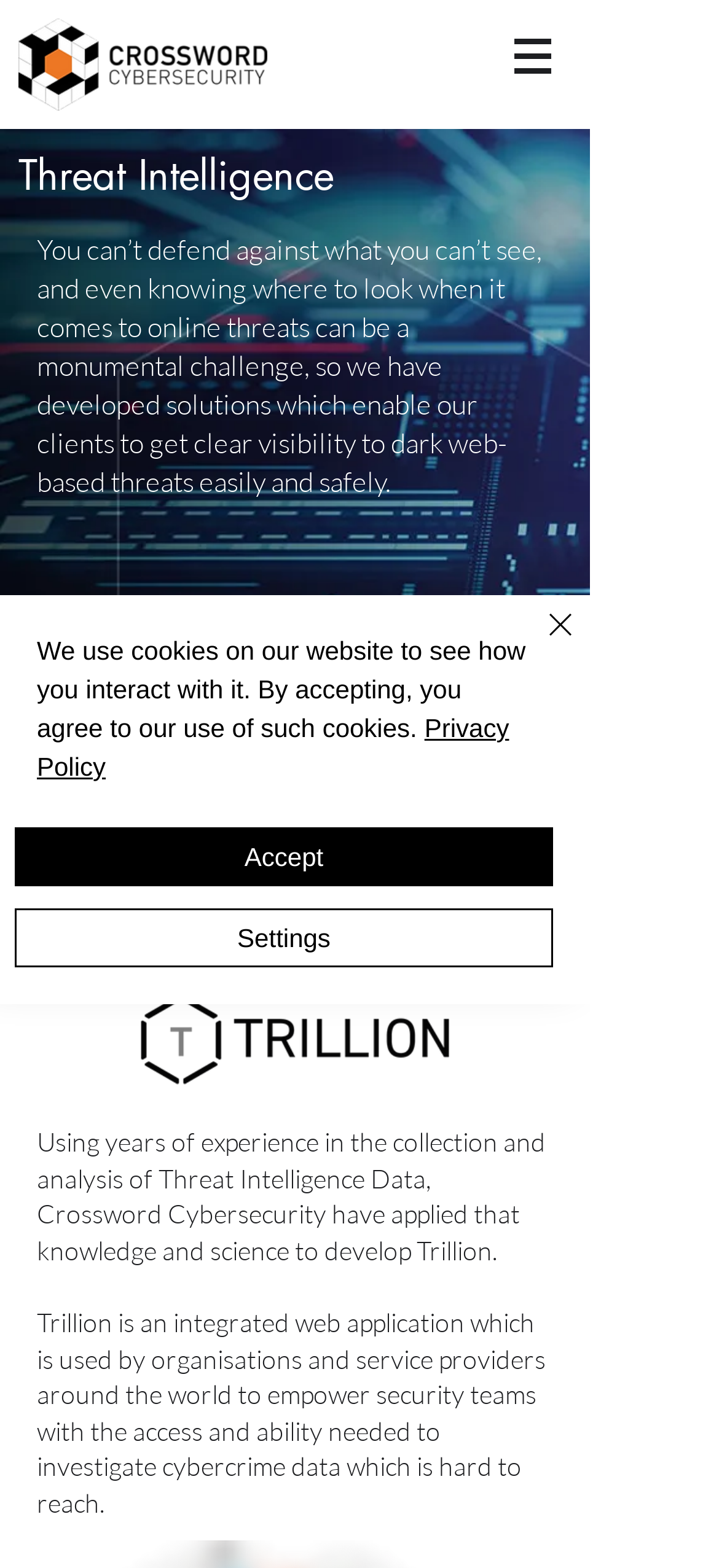Please give a succinct answer using a single word or phrase:
What is the purpose of the image 'threat.jpg'?

Illustrating online threats